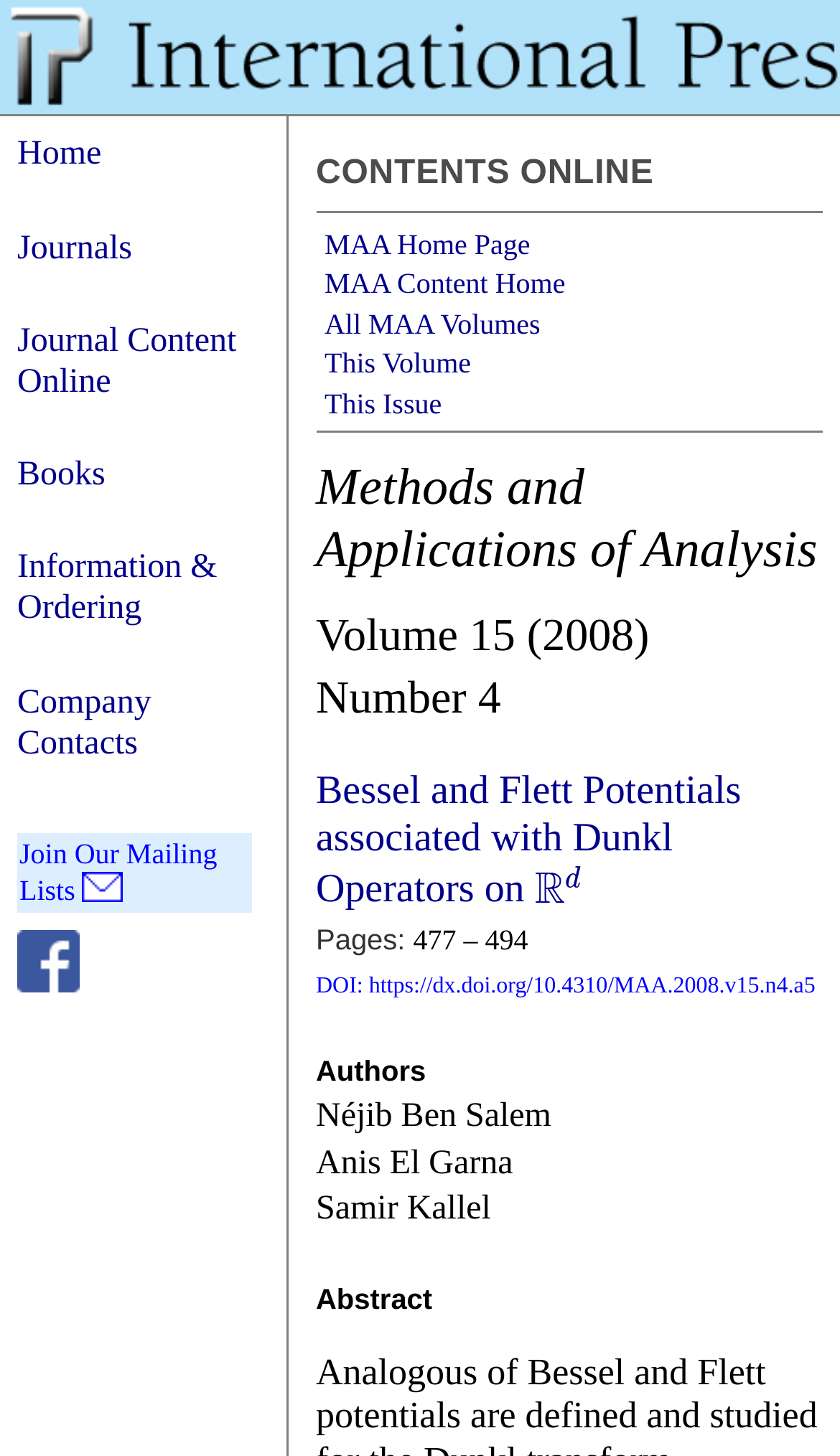What is the page range of the article?
By examining the image, provide a one-word or phrase answer.

477 – 494